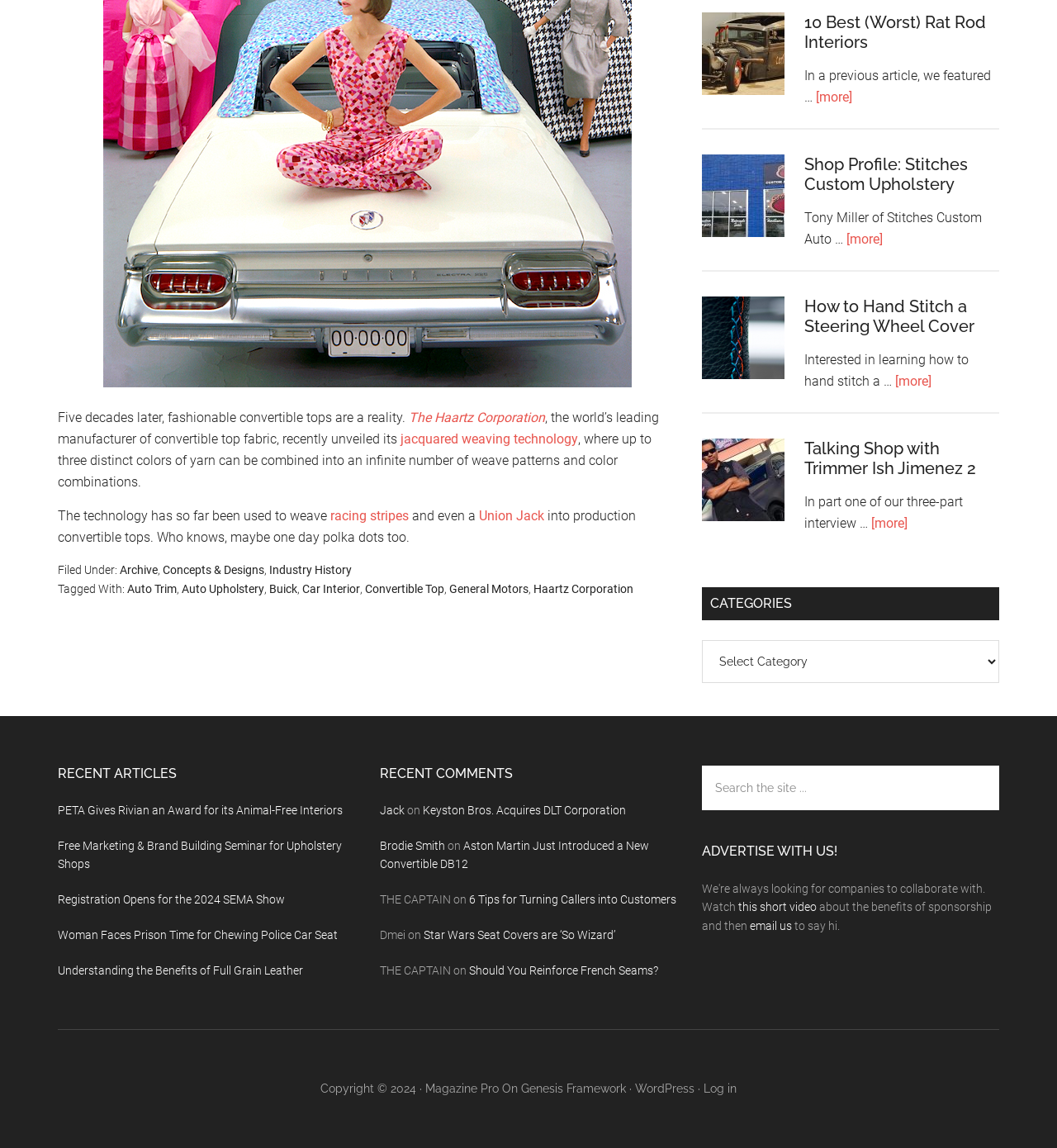Provide a single word or phrase answer to the question: 
What is the name of the trimmer interviewed in the article 'Talking Shop with Trimmer Ish Jimenez 2'?

Ish Jimenez